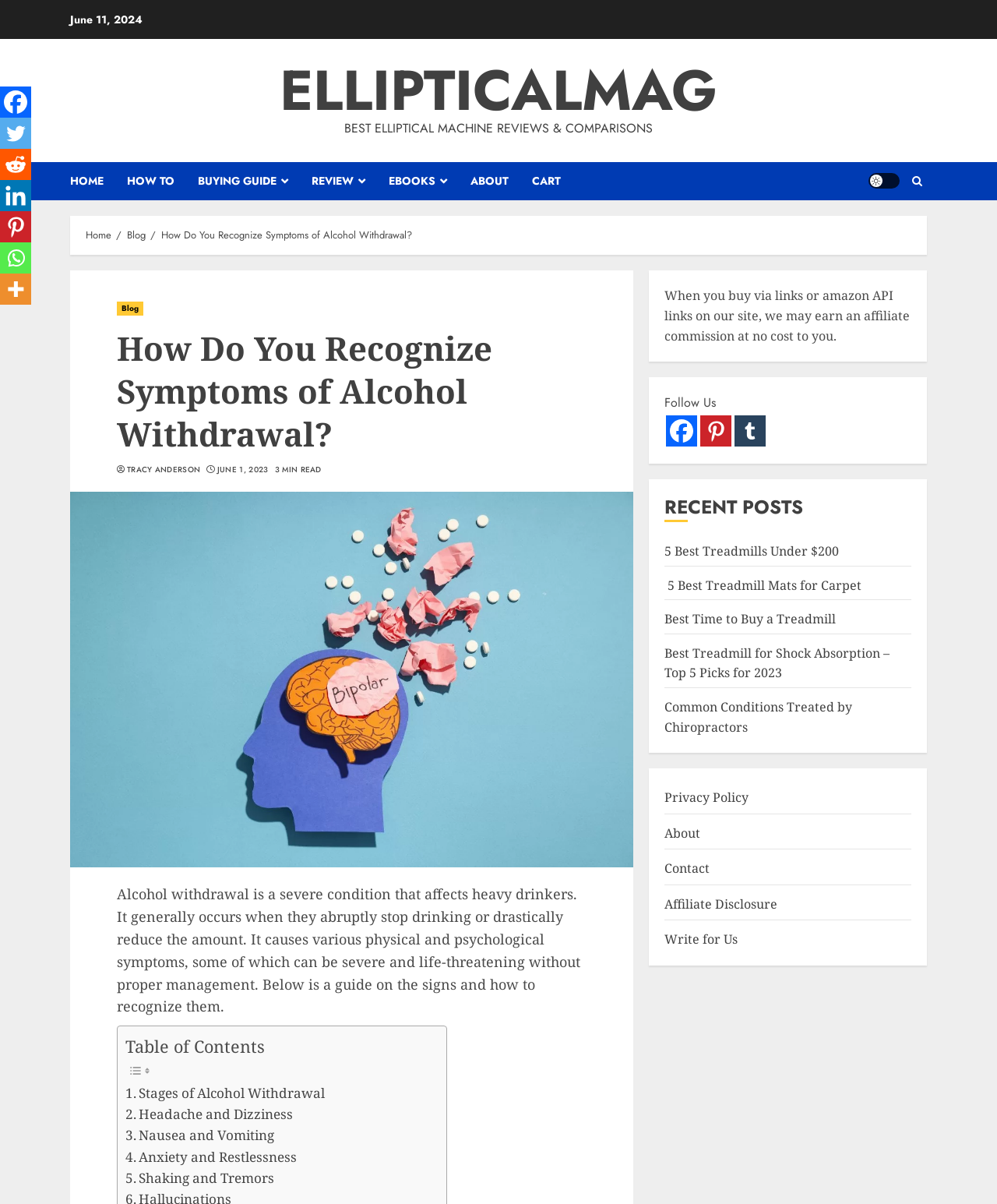What is the purpose of the 'Table of Contents' section?
Answer the question using a single word or phrase, according to the image.

To navigate the webpage